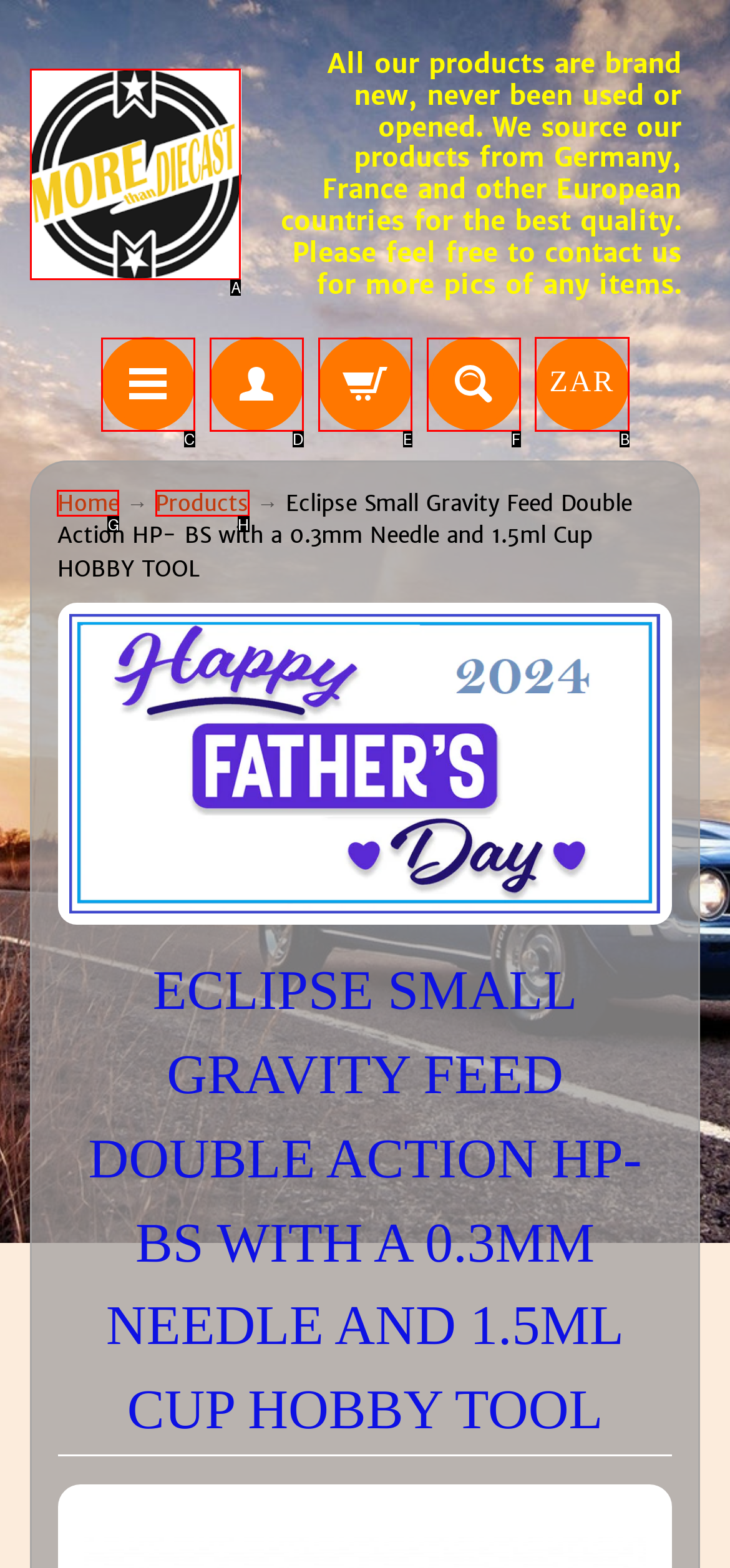Identify the HTML element to click to fulfill this task: check the price in ZAR
Answer with the letter from the given choices.

B